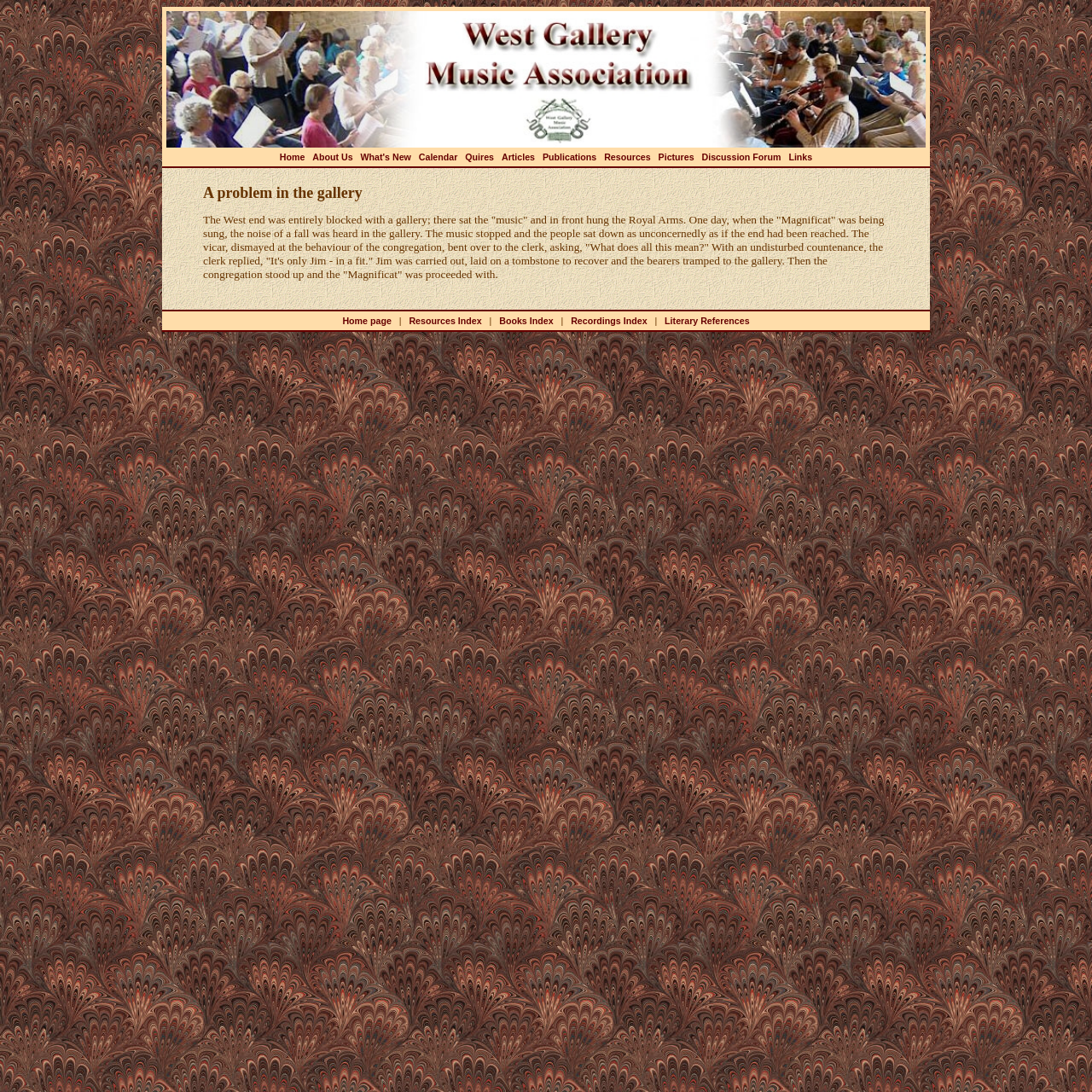Locate the coordinates of the bounding box for the clickable region that fulfills this instruction: "Go to the Resources Index page".

[0.375, 0.289, 0.441, 0.298]